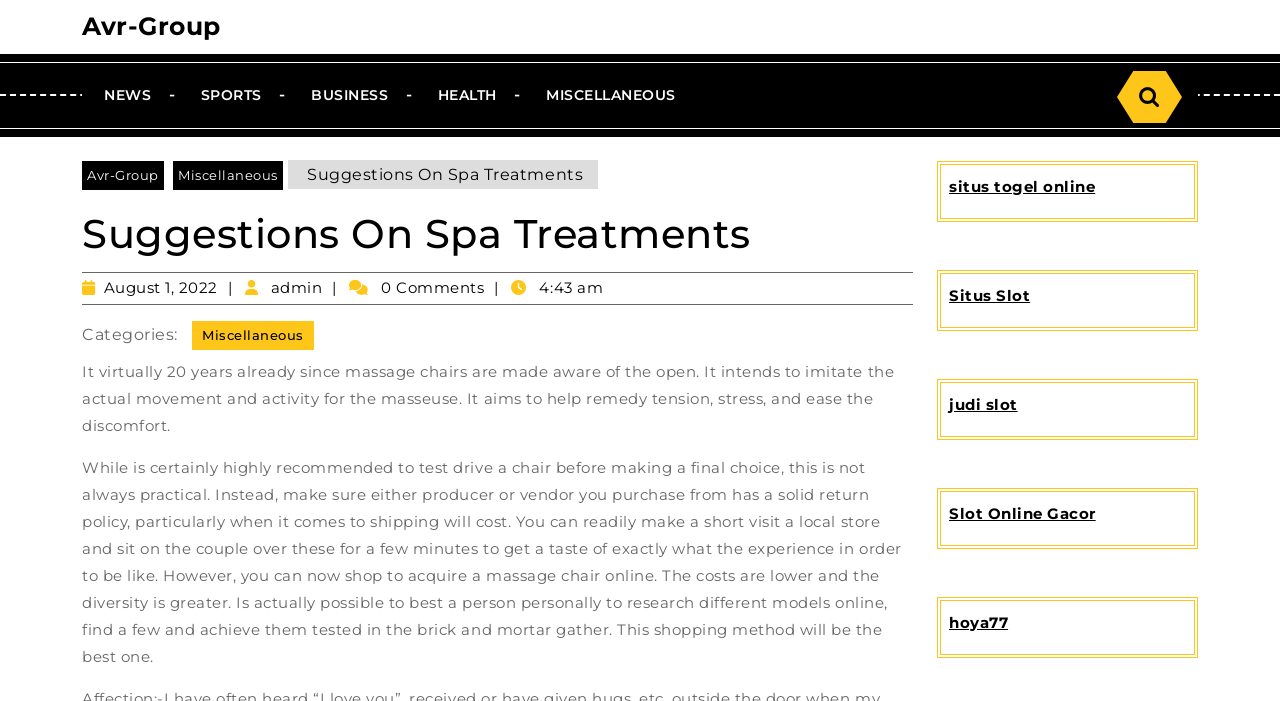Identify and provide the text content of the webpage's primary headline.

Suggestions On Spa Treatments